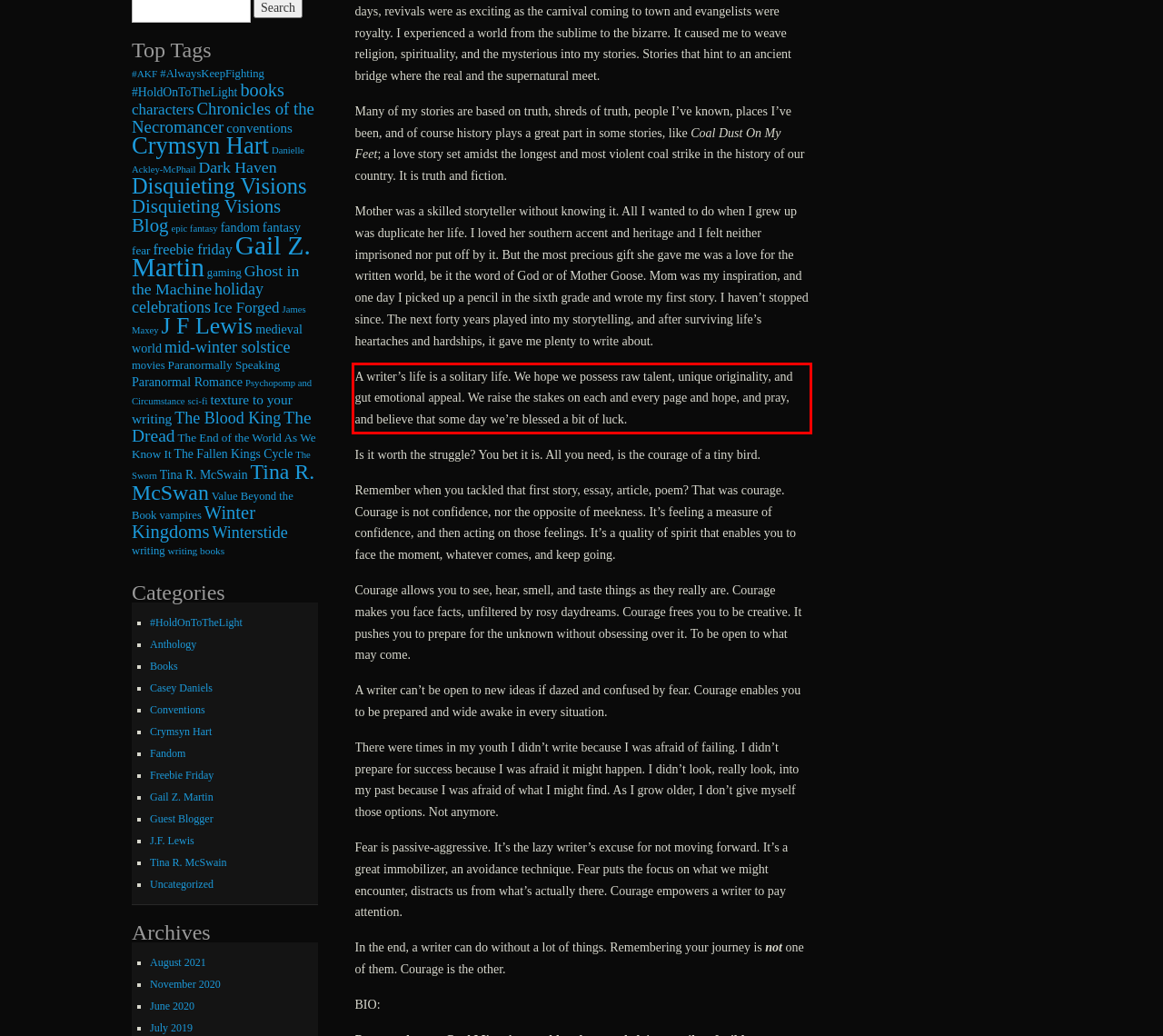Identify the text within the red bounding box on the webpage screenshot and generate the extracted text content.

A writer’s life is a solitary life. We hope we possess raw talent, unique originality, and gut emotional appeal. We raise the stakes on each and every page and hope, and pray, and believe that some day we’re blessed a bit of luck.